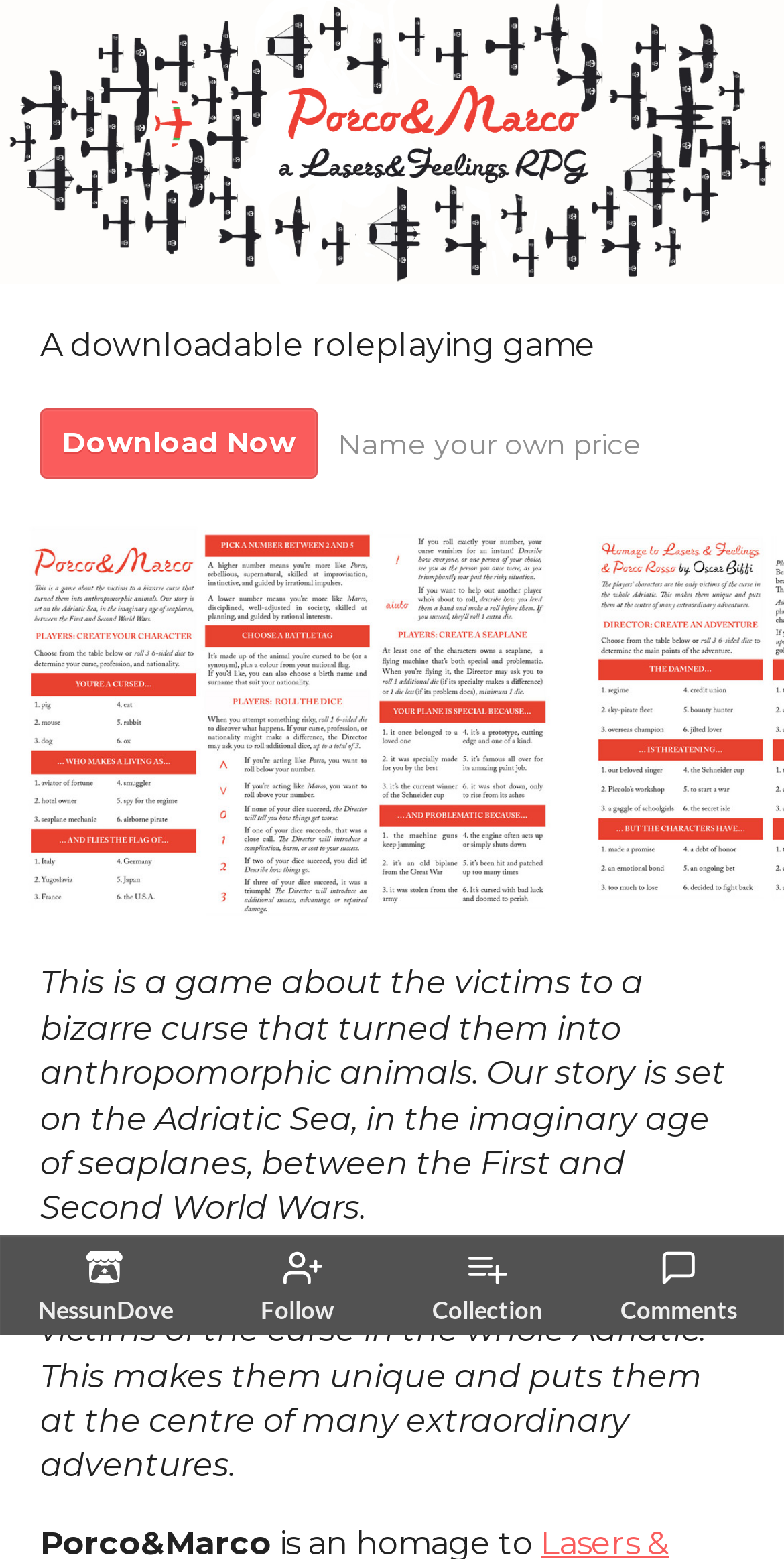Find the bounding box coordinates of the UI element according to this description: "Related gamesRelated".

[0.678, 0.86, 0.809, 0.914]